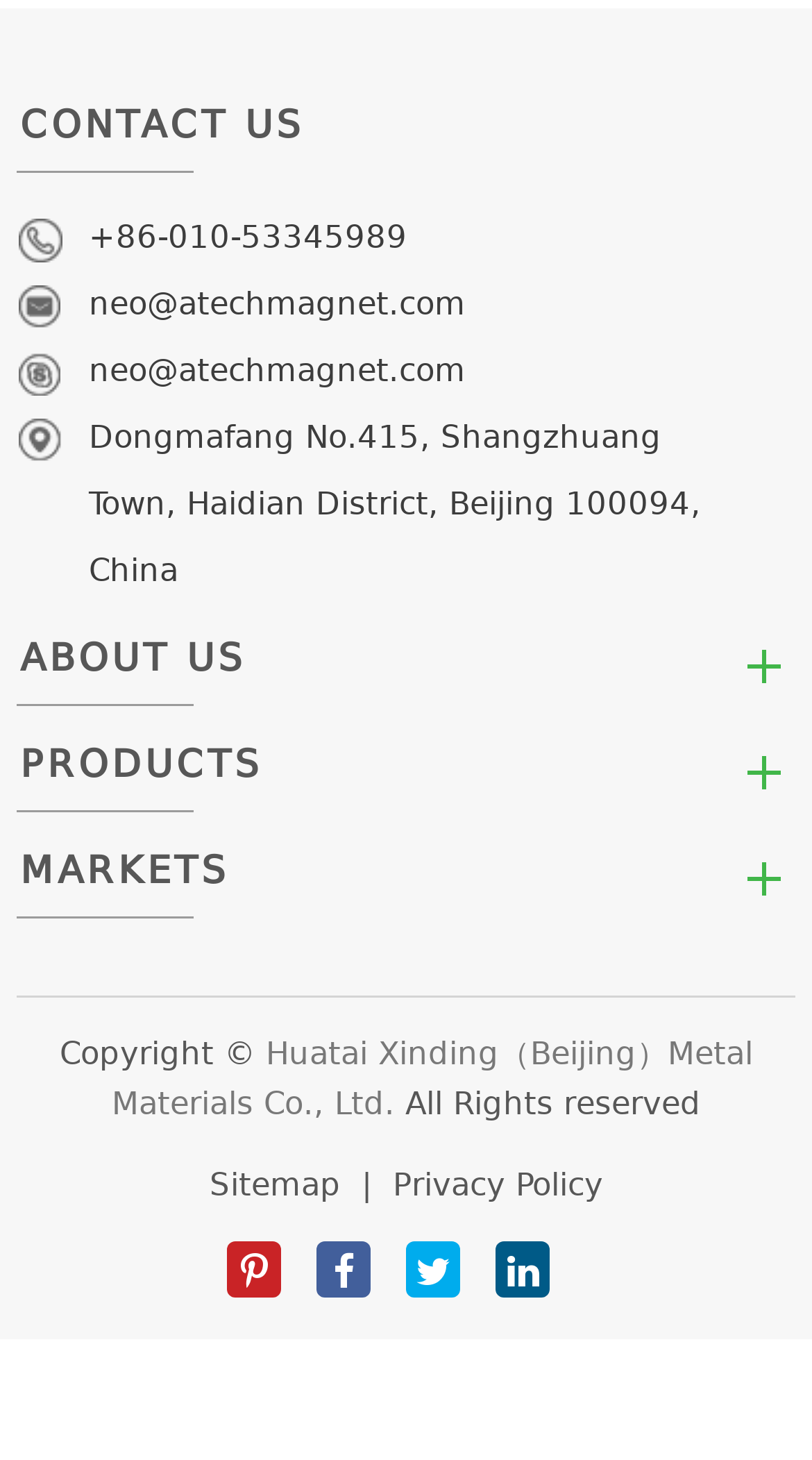Please mark the clickable region by giving the bounding box coordinates needed to complete this instruction: "Click on GIVE TO THE LIBRARY".

None